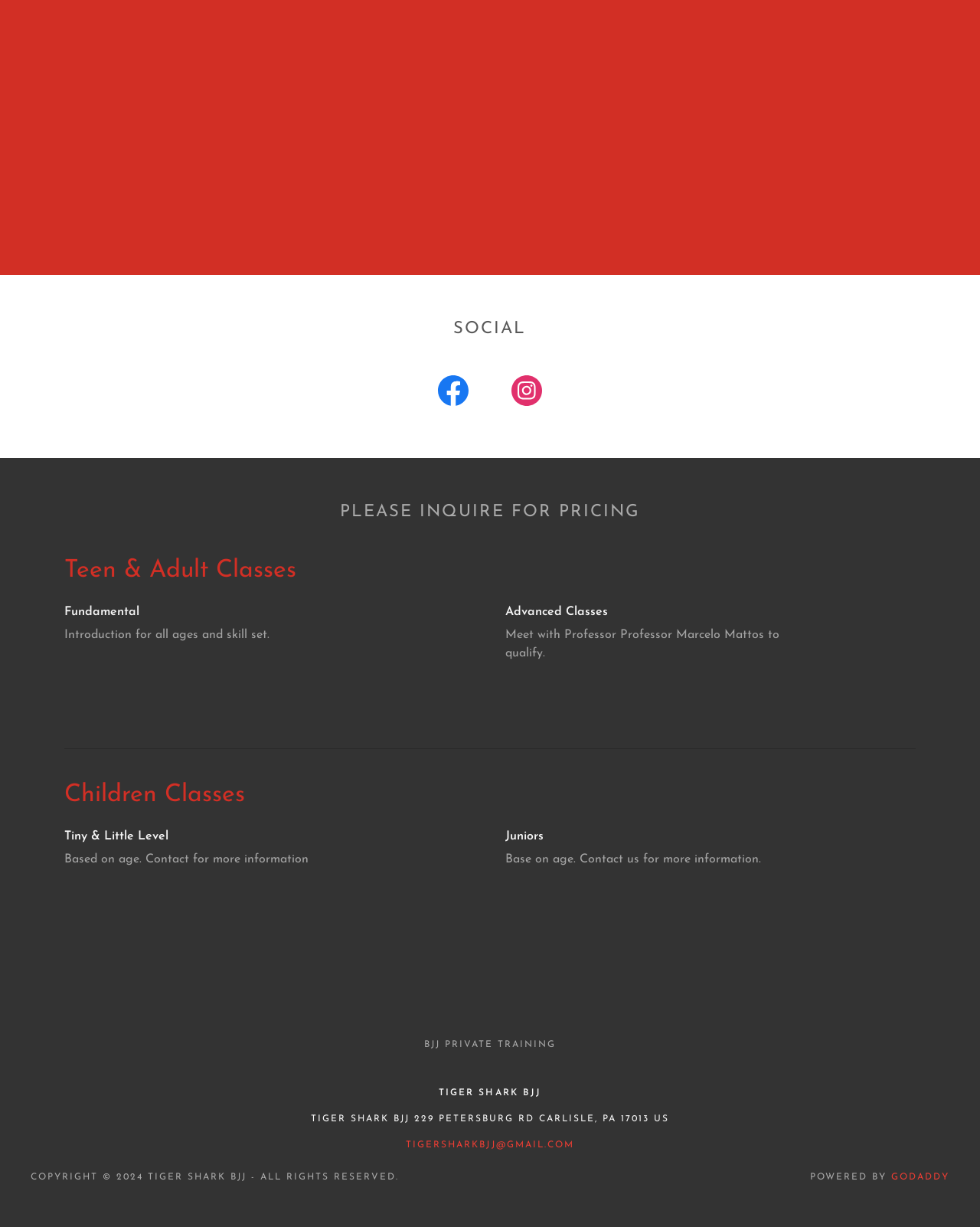Identify the bounding box for the UI element that is described as follows: "F.A.Q".

None